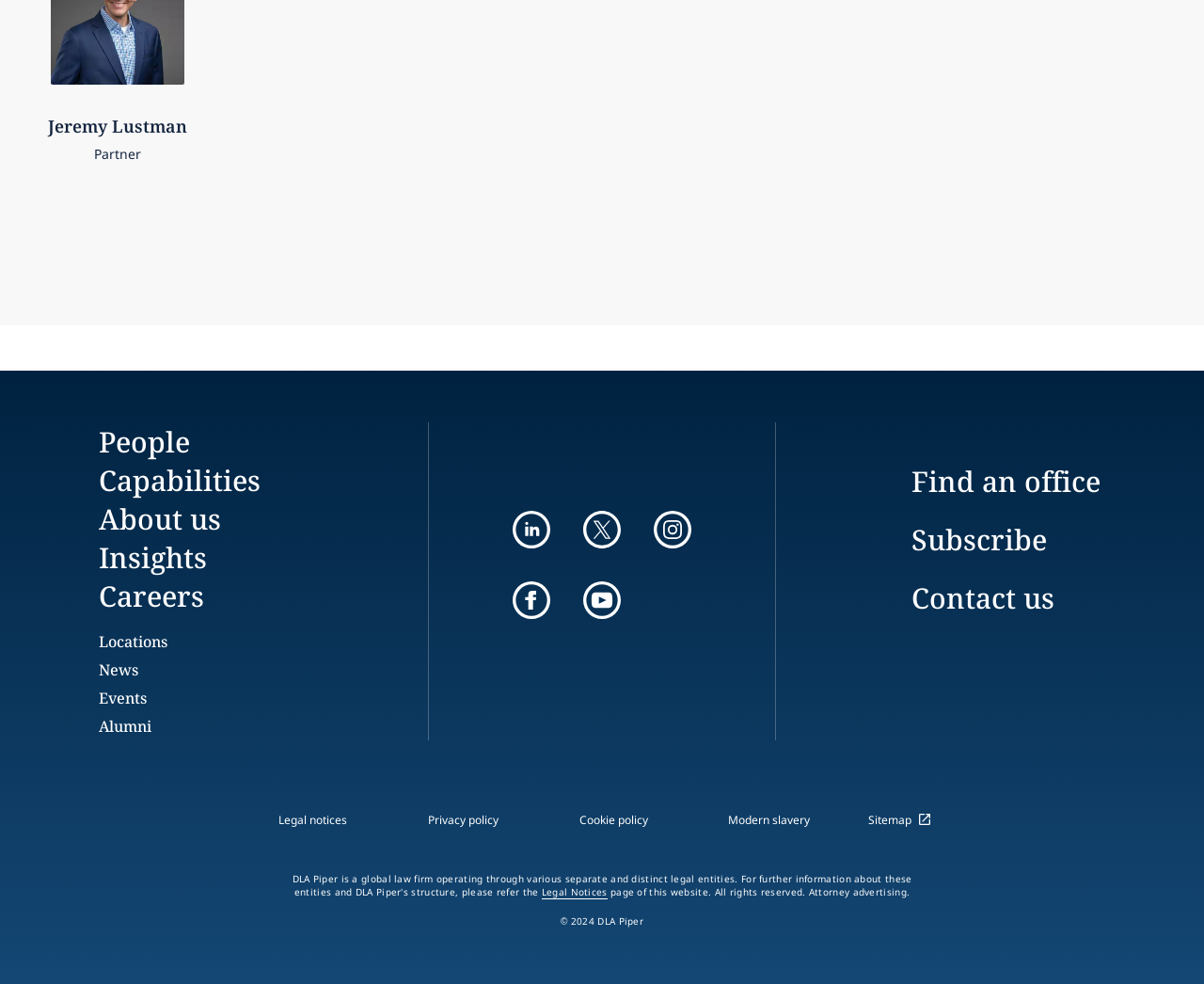Please find the bounding box coordinates of the element that needs to be clicked to perform the following instruction: "Click on People". The bounding box coordinates should be four float numbers between 0 and 1, represented as [left, top, right, bottom].

[0.082, 0.429, 0.158, 0.468]